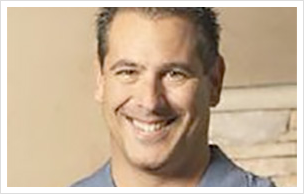Utilize the information from the image to answer the question in detail:
What is the name of the sandwich program introduced by Joe?

The caption states that Joe has introduced the 'Famous 50' sandwich program, which showcases various beloved sandwich styles each week, including classics like the Lobster Roll and the Cubano.